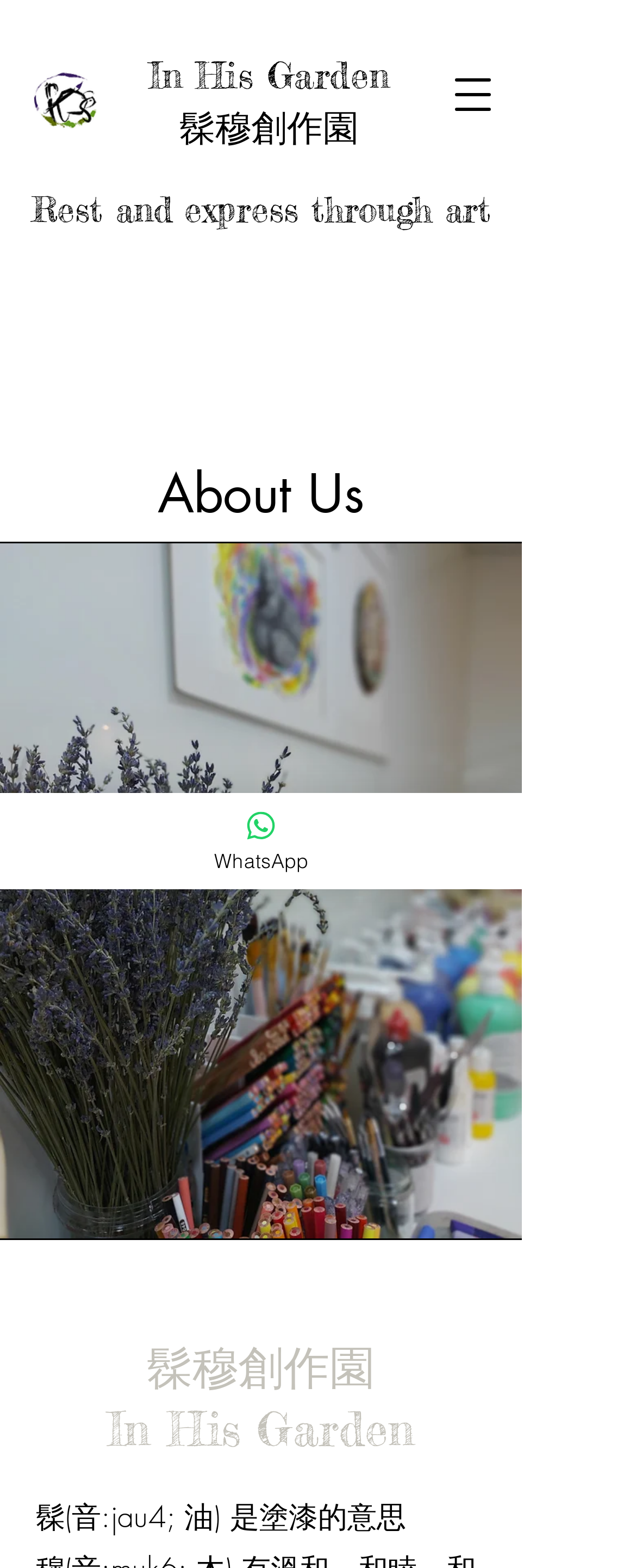Provide a short, one-word or phrase answer to the question below:
What is the name of the art studio?

In His Garden